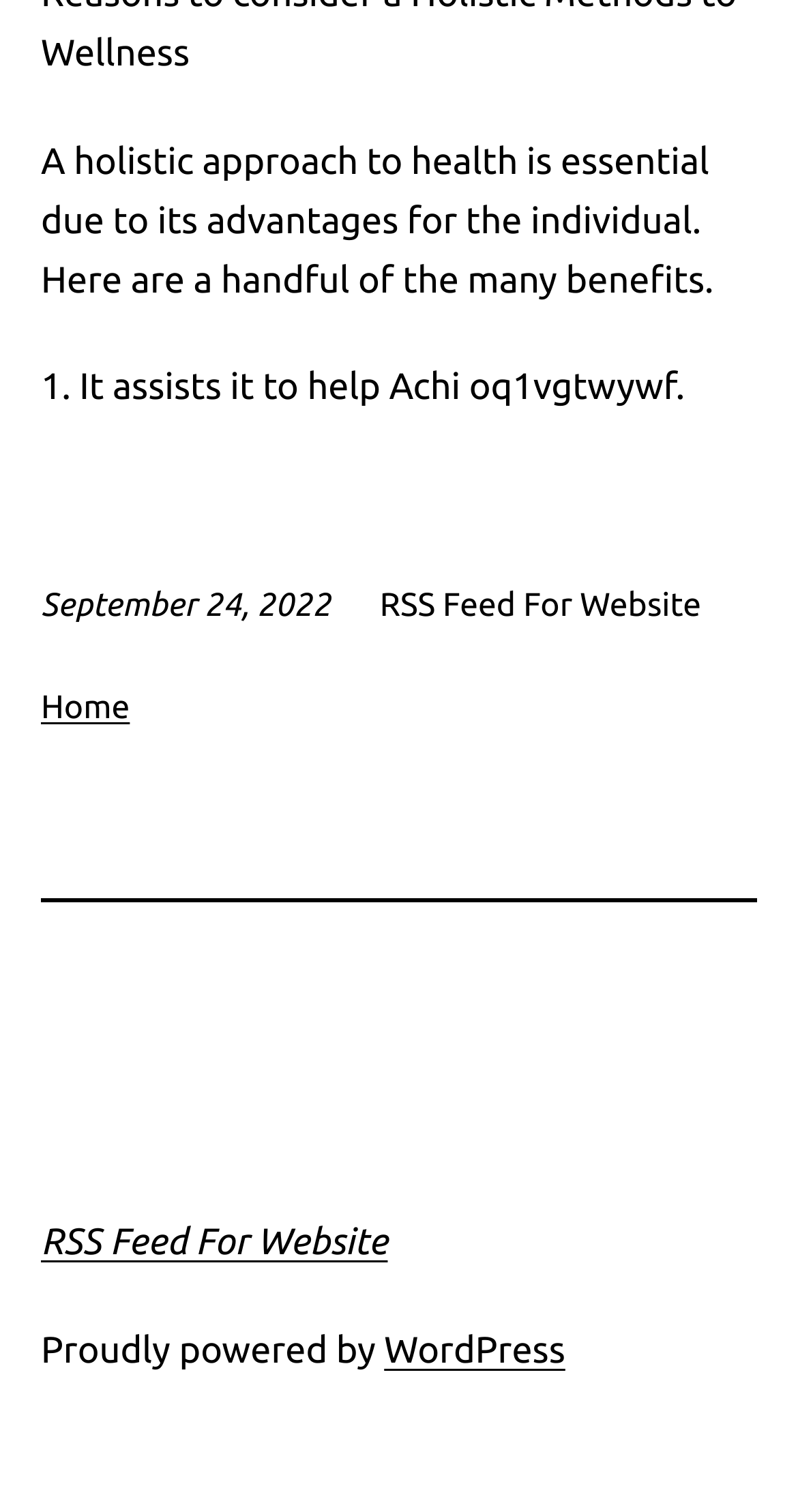Please reply to the following question with a single word or a short phrase:
What is the theme of the article?

Health